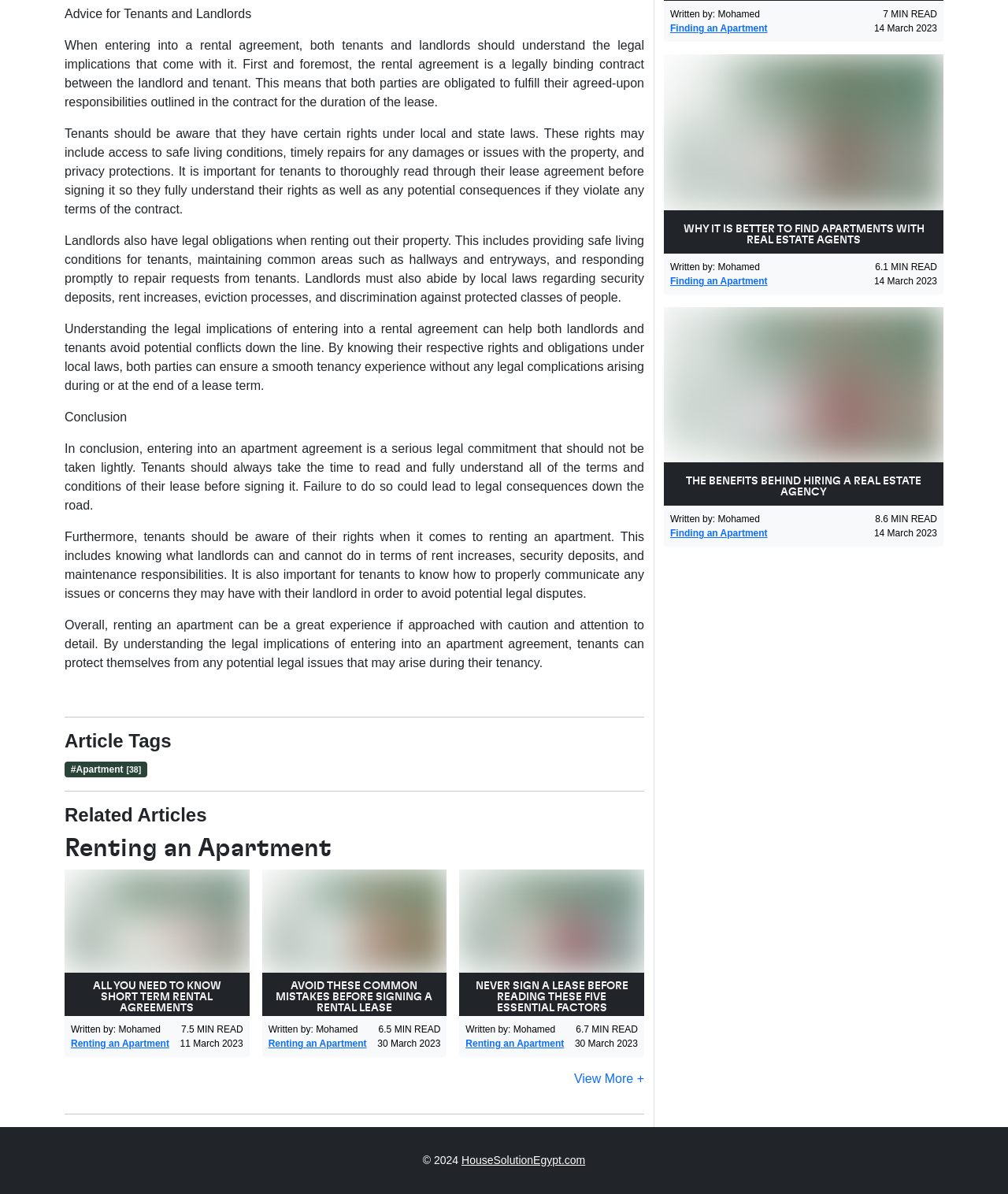Identify the bounding box coordinates of the element that should be clicked to fulfill this task: "View more related articles". The coordinates should be provided as four float numbers between 0 and 1, i.e., [left, top, right, bottom].

[0.064, 0.896, 0.639, 0.922]